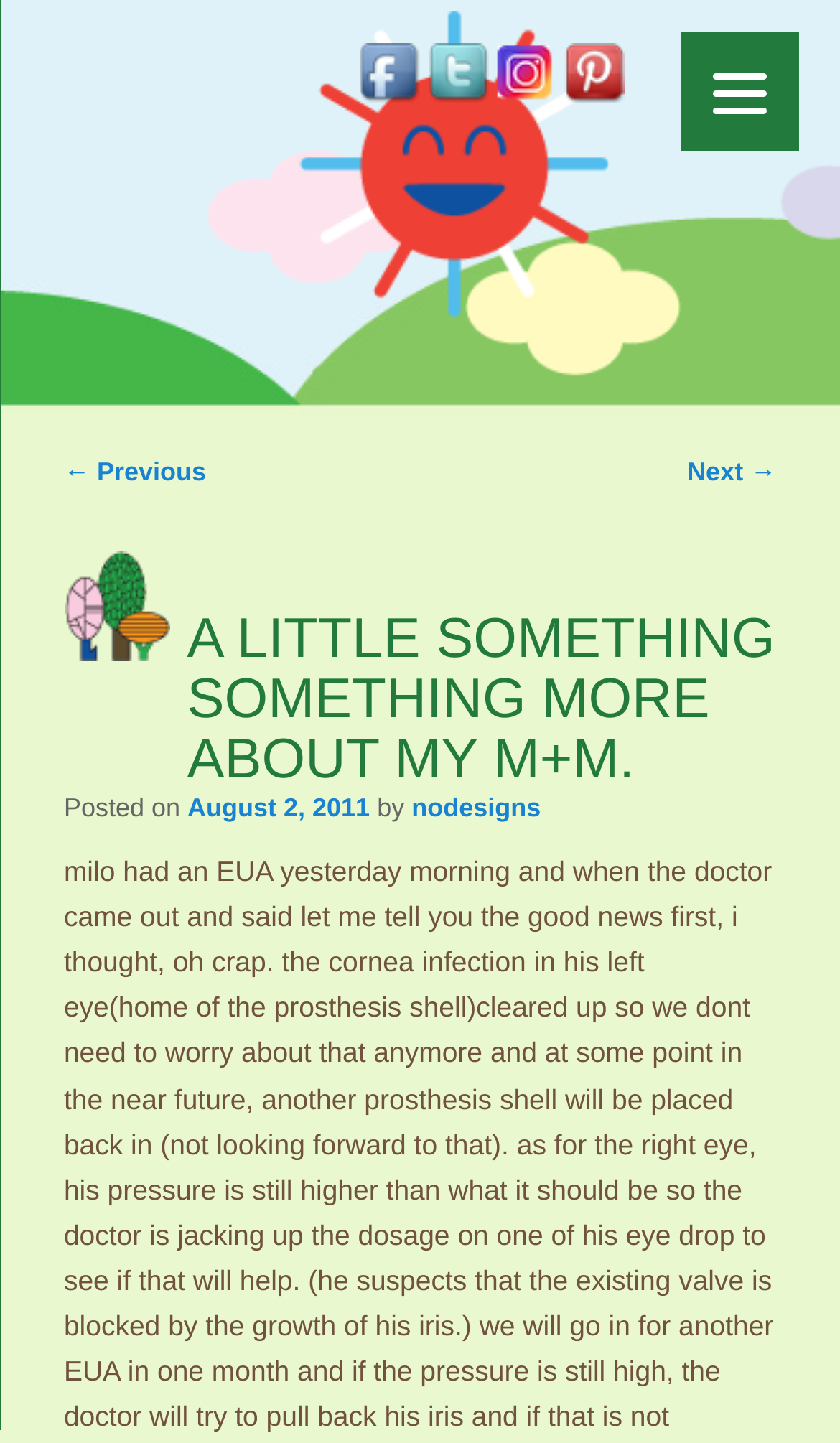Refer to the image and provide a thorough answer to this question:
How many links are there in the navigation section?

I counted the links in the navigation section, which are '← Previous' and 'Next →', so there are 2 links.